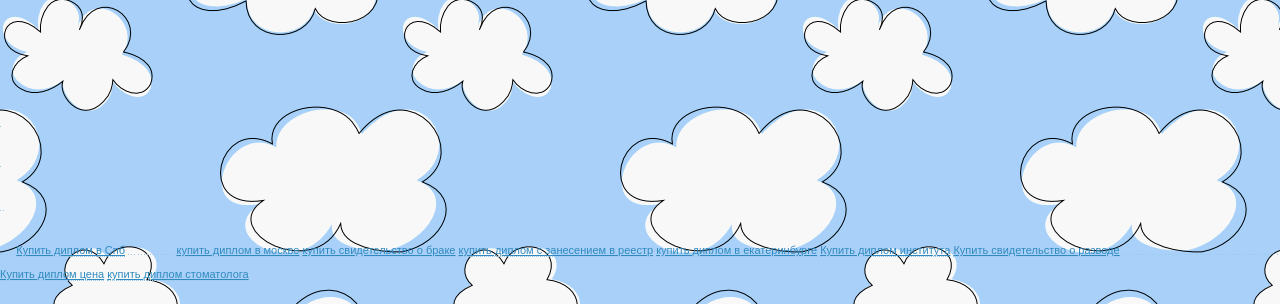Provide the bounding box coordinates for the specified HTML element described in this description: "Terms of service". The coordinates should be four float numbers ranging from 0 to 1, in the format [left, top, right, bottom].

None